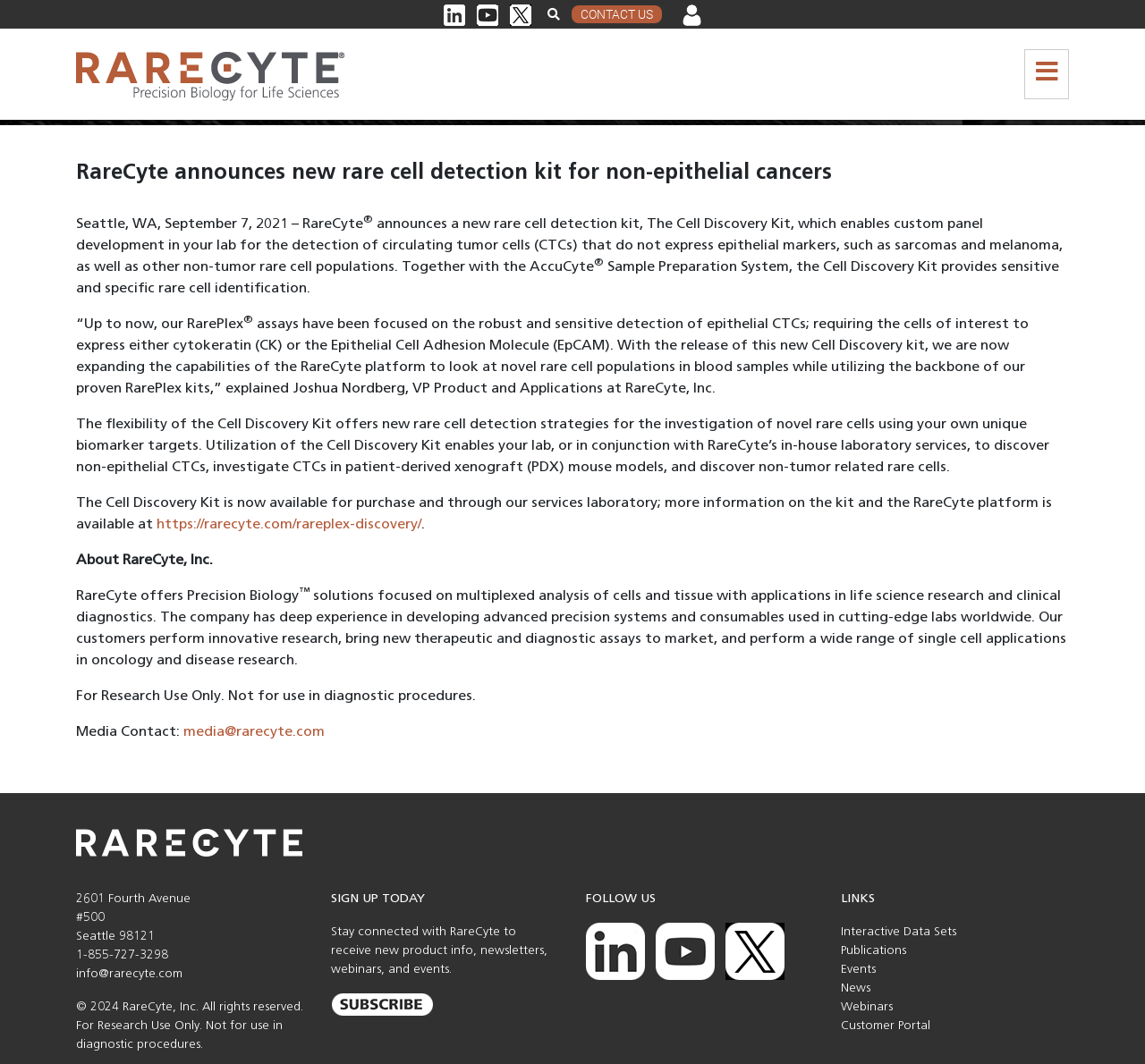What is the name of the company?
Please answer the question with a detailed and comprehensive explanation.

The company name is mentioned in the webpage as 'RareCyte' in multiple places, including the top navigation bar and the 'About RareCyte, Inc.' section.